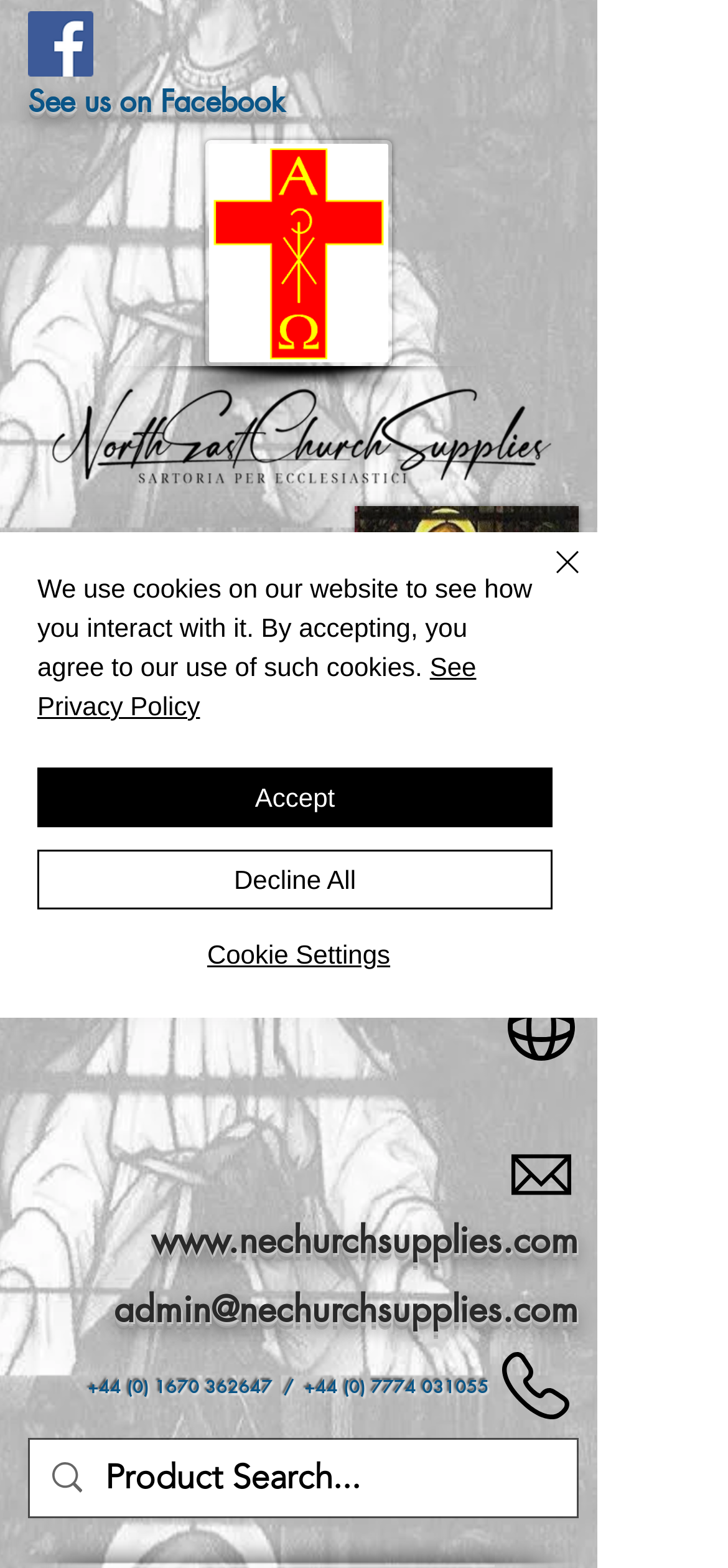Examine the image and give a thorough answer to the following question:
What is the format of the phone numbers on the webpage?

I examined the heading element with the phone numbers and found that they are in the format of '+44 (0) xxxx xxxx', which is a common format for phone numbers in the UK.